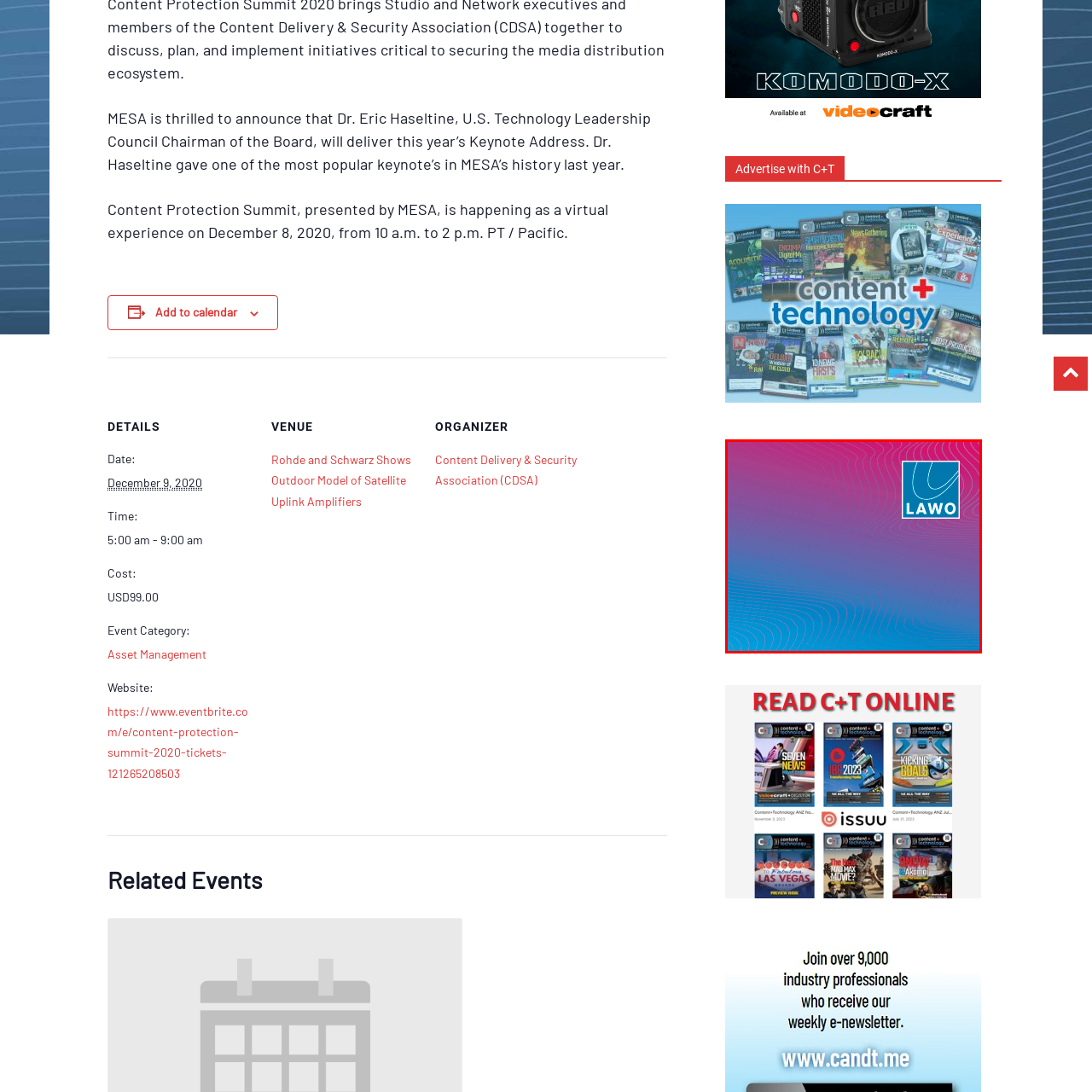Where is the logo of Lawo positioned? Study the image bordered by the red bounding box and answer briefly using a single word or a phrase.

Top right corner